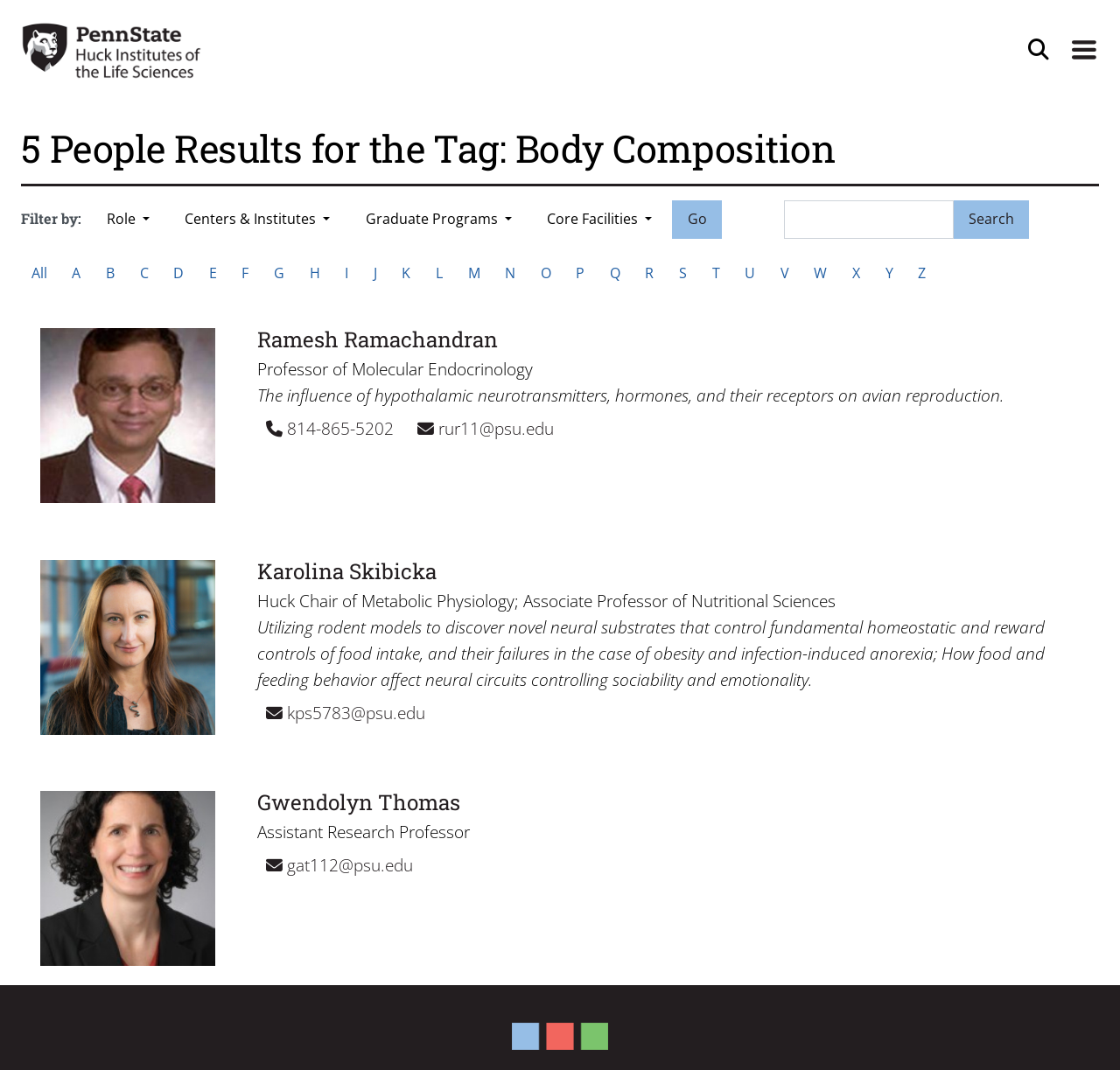What is the email address of Karolina Skibicka?
Can you offer a detailed and complete answer to this question?

Karolina Skibicka's email address is kps5783@psu.edu, which is mentioned in her profile description.